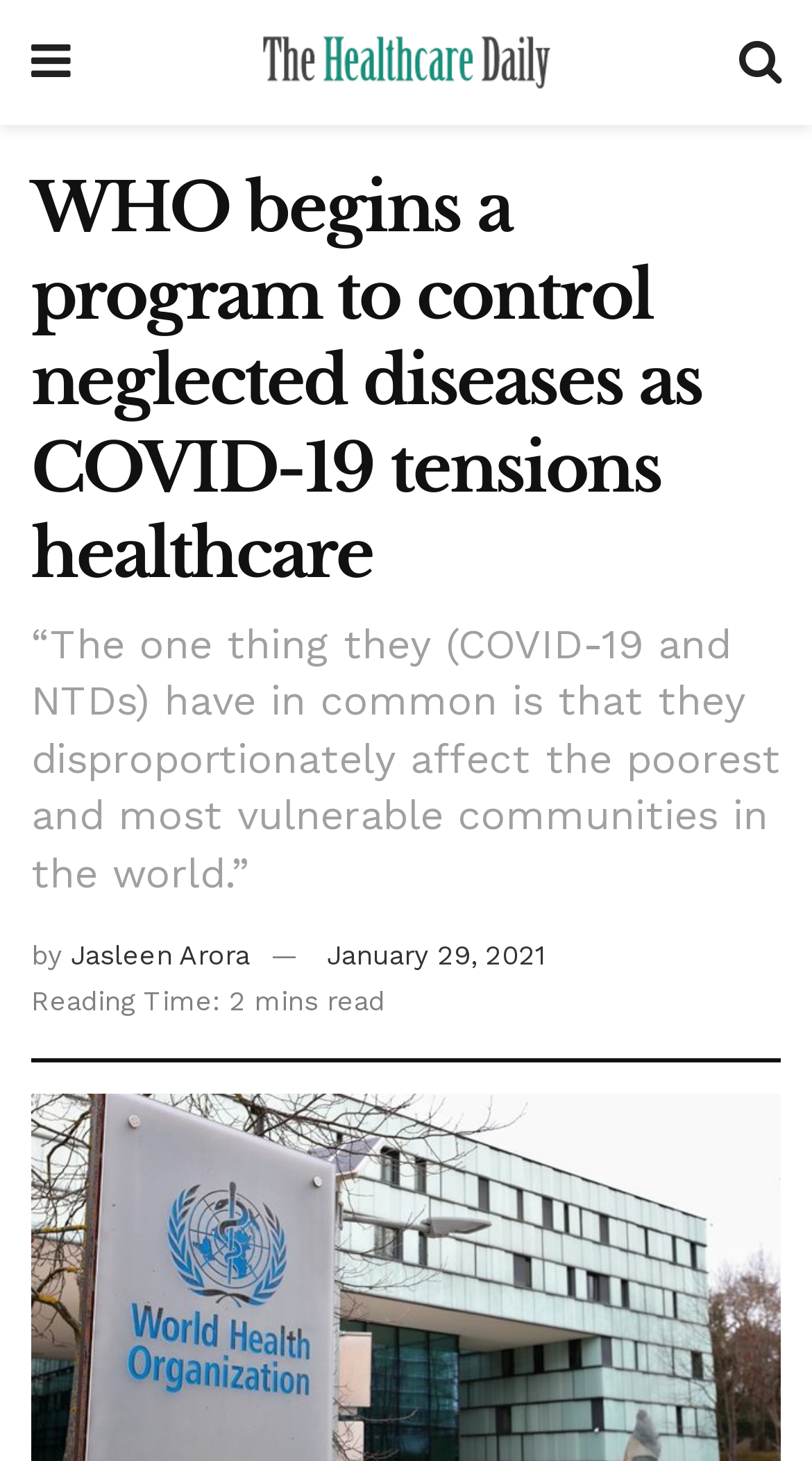Based on the element description, predict the bounding box coordinates (top-left x, top-left y, bottom-right x, bottom-right y) for the UI element in the screenshot: January 29, 2021

[0.403, 0.643, 0.672, 0.664]